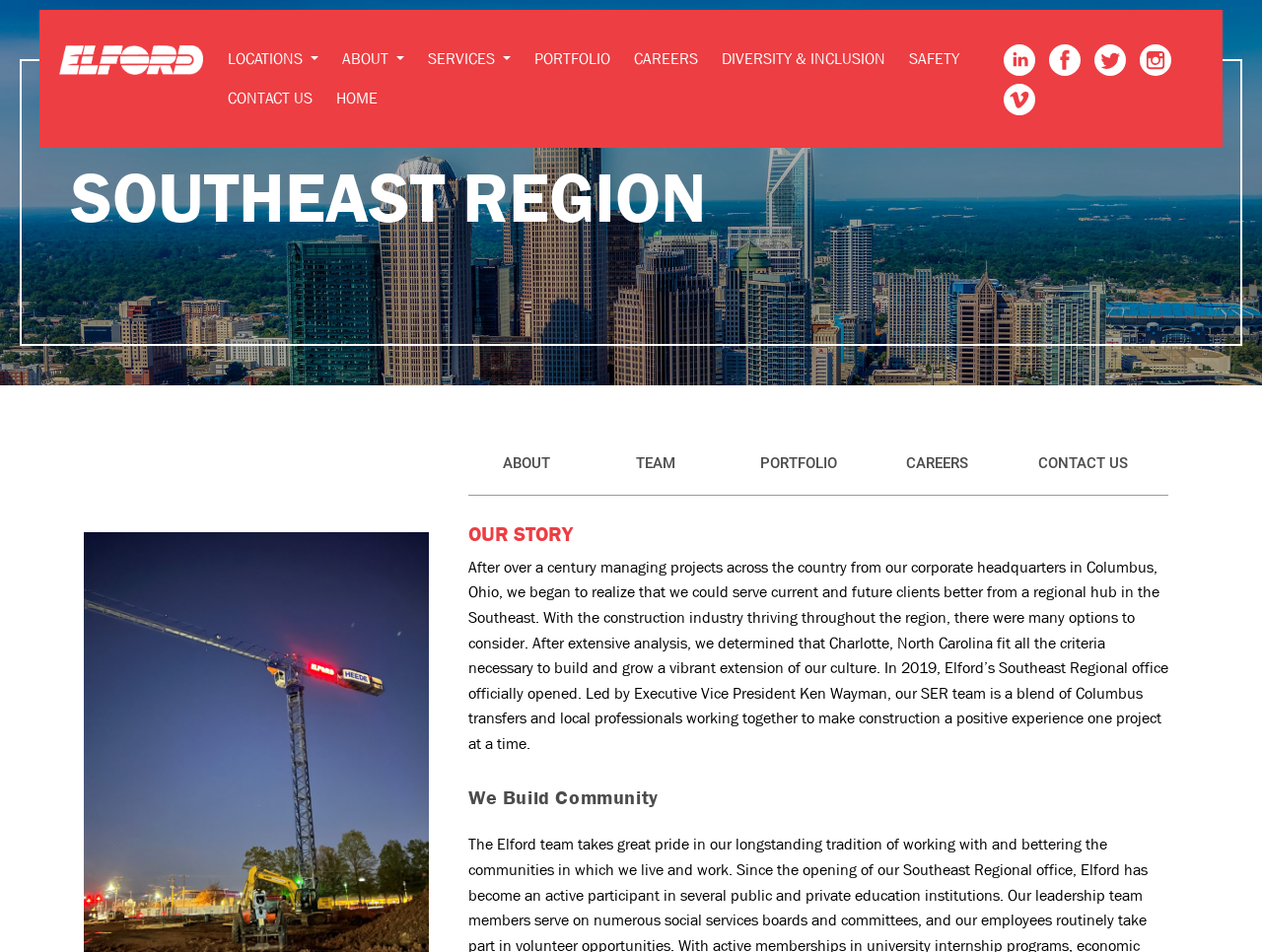Please identify the coordinates of the bounding box for the clickable region that will accomplish this instruction: "Click the LOCATIONS button".

[0.18, 0.051, 0.252, 0.072]